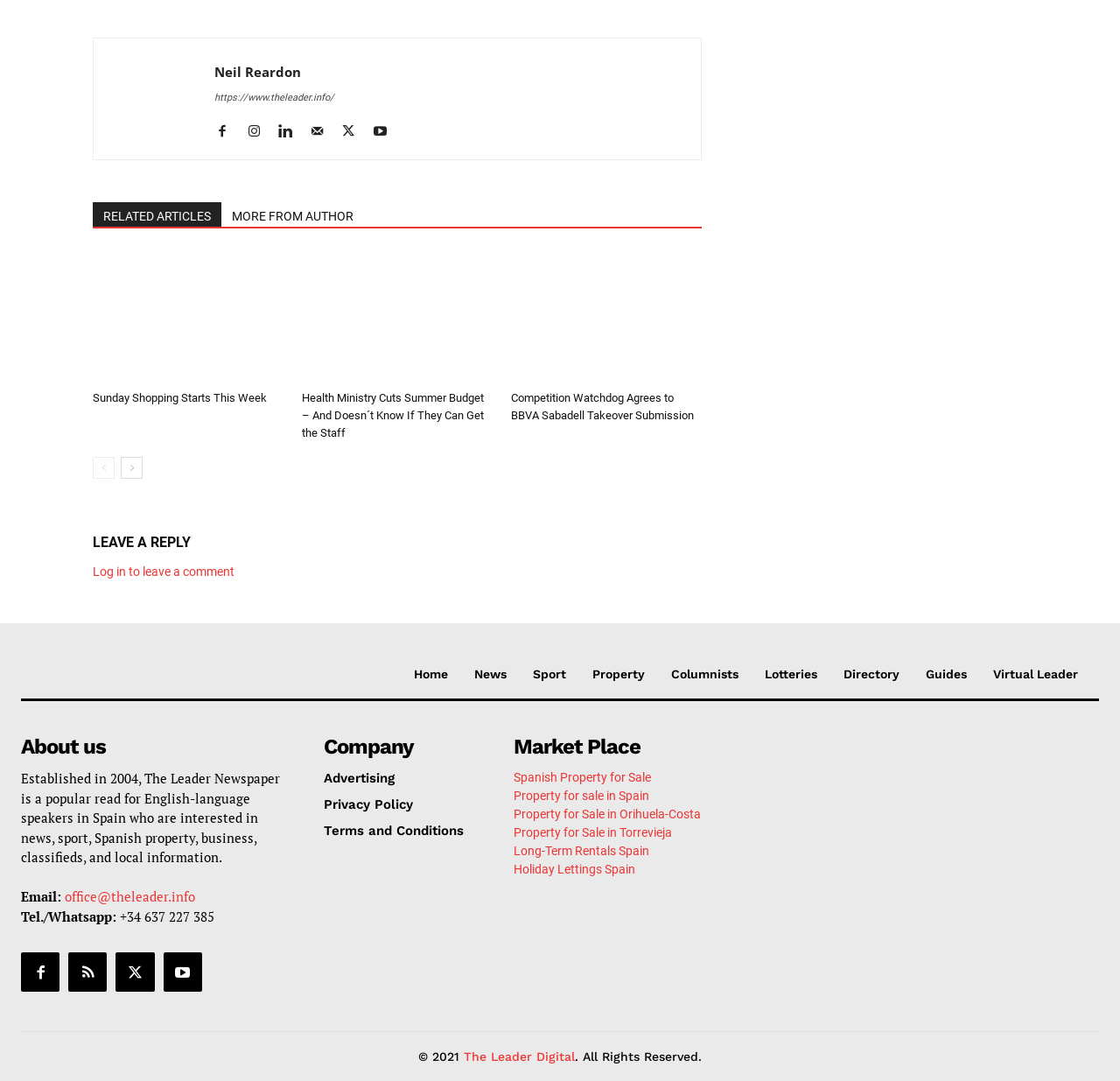Given the element description: "RELATED ARTICLES", predict the bounding box coordinates of the UI element it refers to, using four float numbers between 0 and 1, i.e., [left, top, right, bottom].

[0.083, 0.187, 0.198, 0.209]